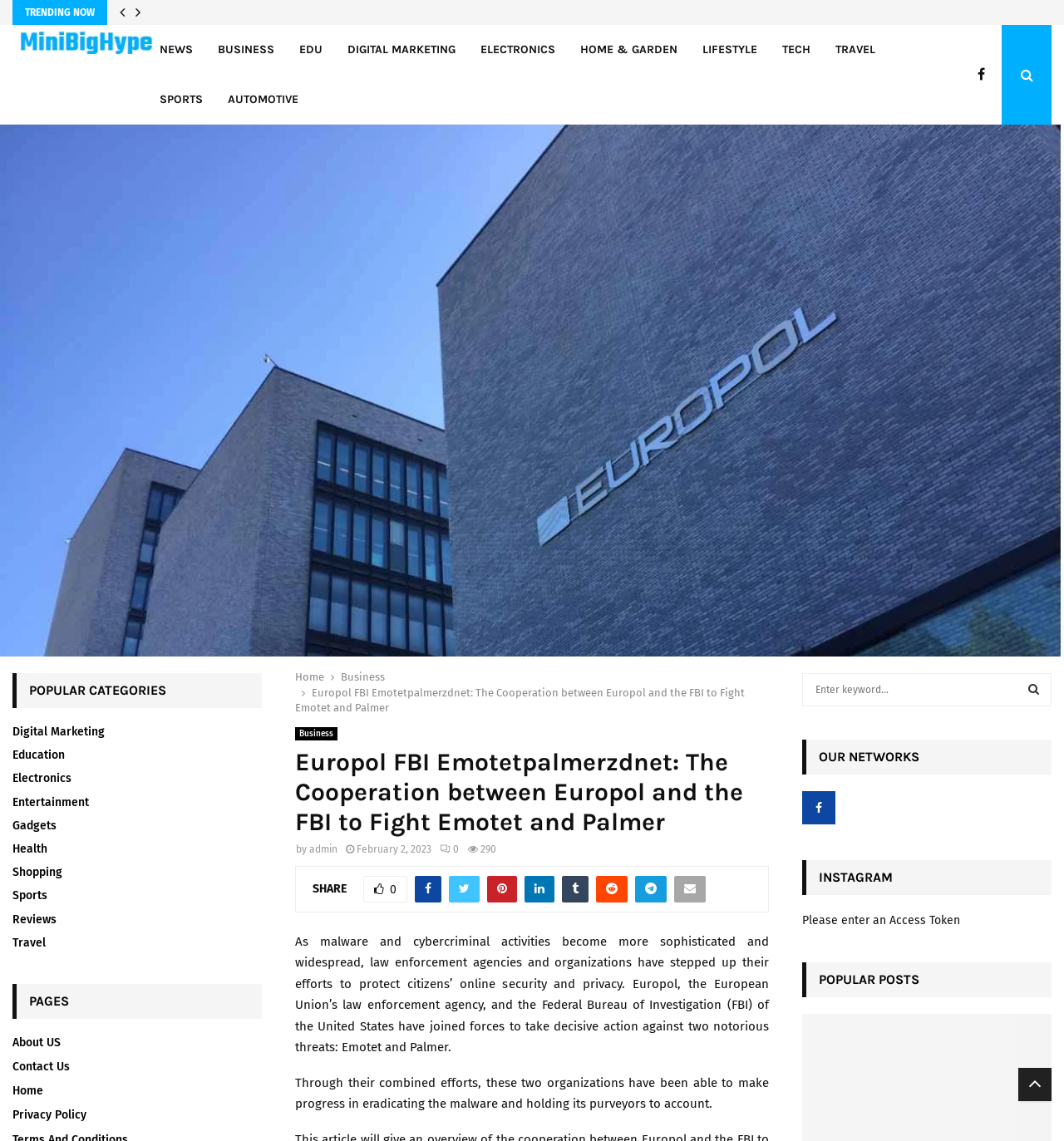Locate the bounding box coordinates of the clickable part needed for the task: "Visit 'WhyEduFinance'".

None